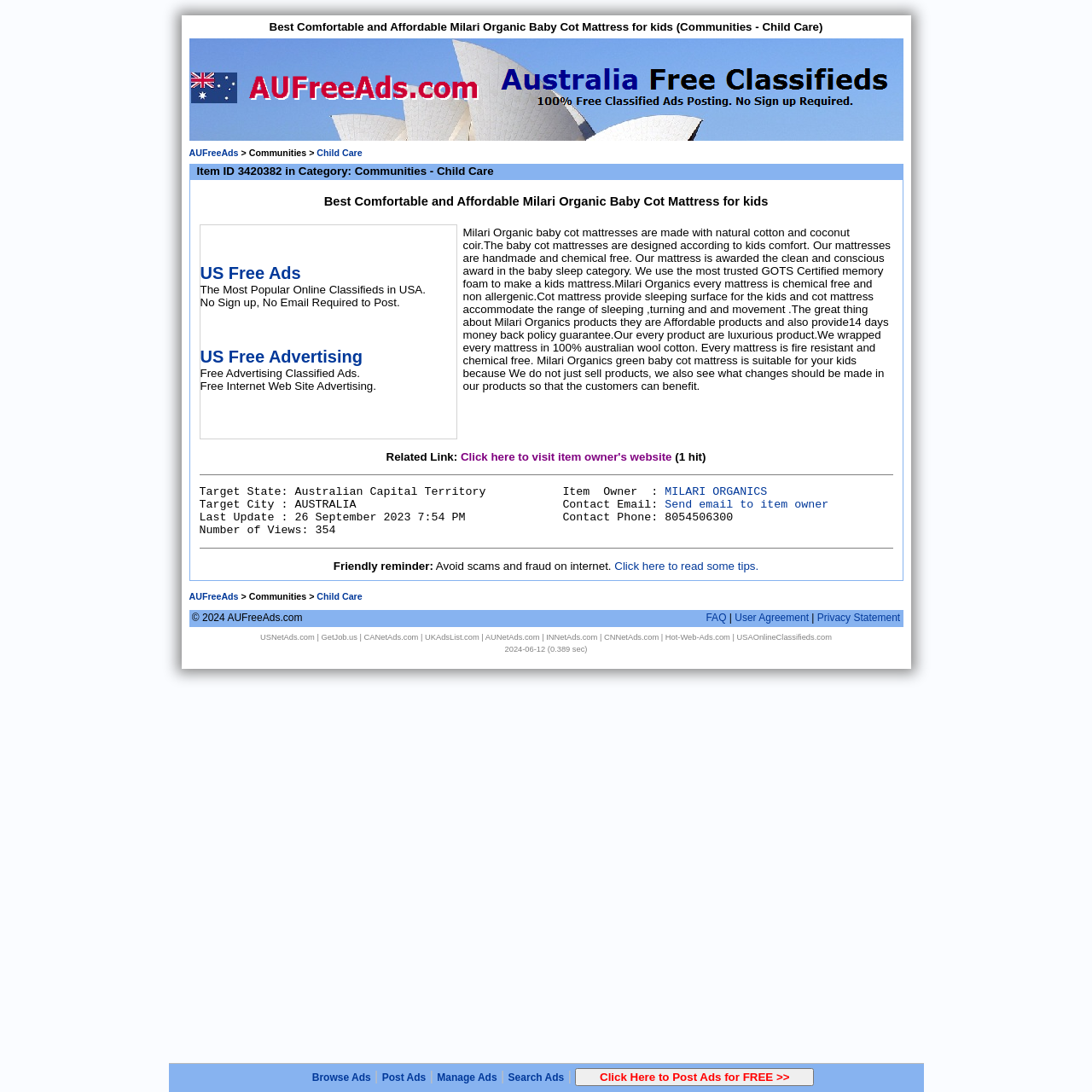Determine the bounding box coordinates for the UI element with the following description: "Search Ads". The coordinates should be four float numbers between 0 and 1, represented as [left, top, right, bottom].

[0.465, 0.981, 0.517, 0.992]